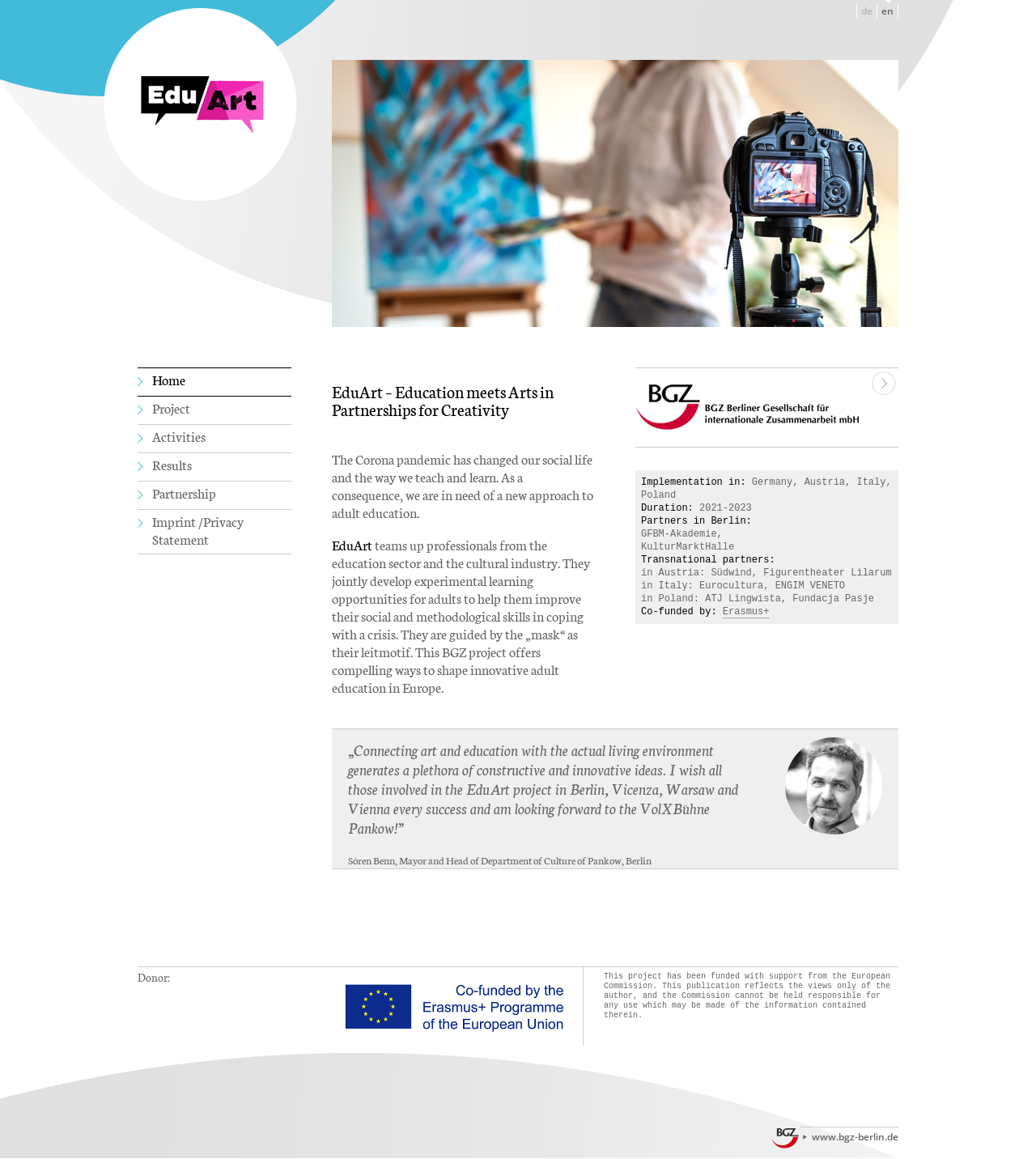Find the bounding box coordinates of the element's region that should be clicked in order to follow the given instruction: "Switch to German language". The coordinates should consist of four float numbers between 0 and 1, i.e., [left, top, right, bottom].

[0.827, 0.003, 0.847, 0.015]